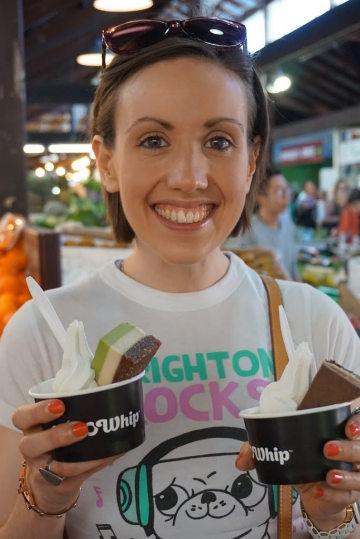What is the woman holding in her hands?
Refer to the image and provide a thorough answer to the question.

The woman is holding two cups of frozen treats, each topped with a spoon, indicating that she is enjoying a sweet treat, possibly ice cream, in the vibrant market setting.